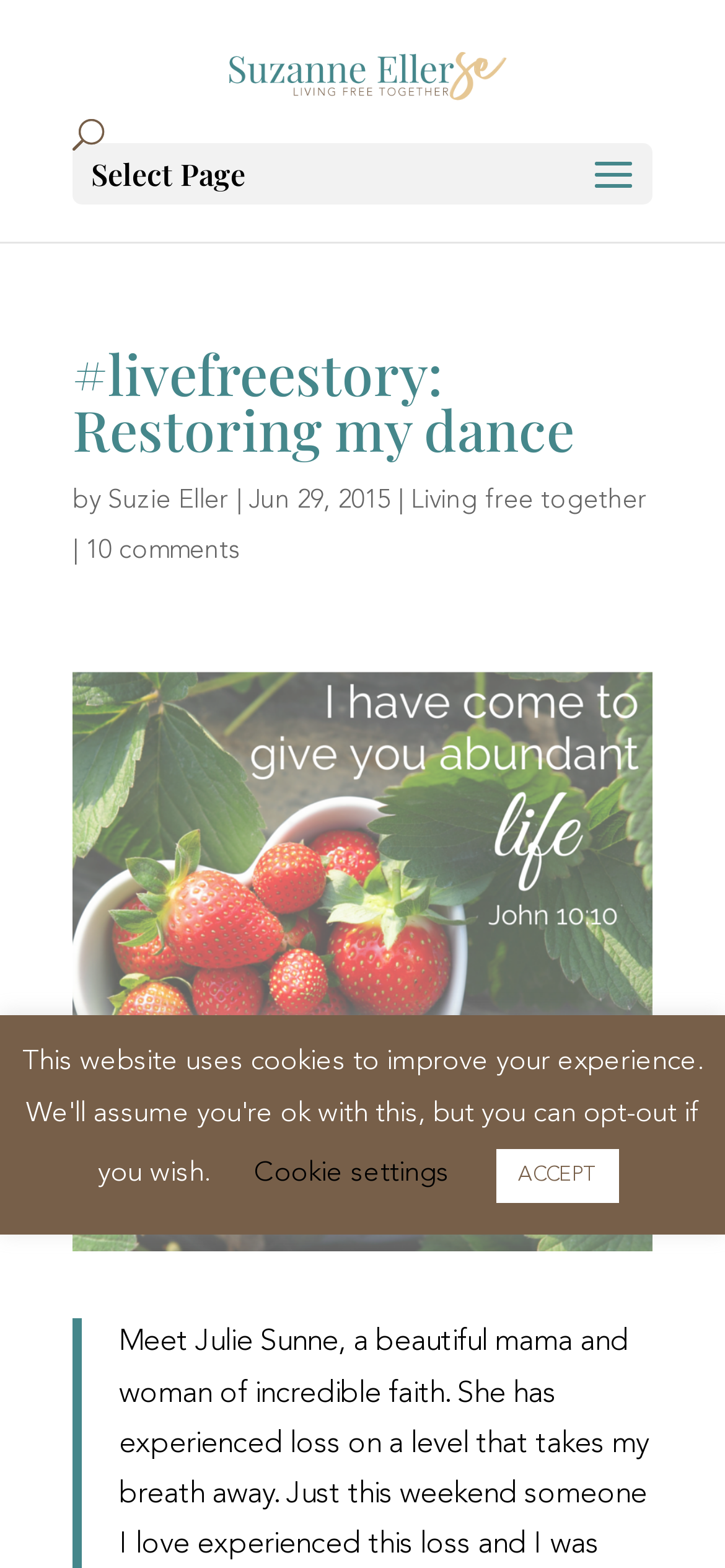Create an elaborate caption that covers all aspects of the webpage.

The webpage is about a blog post titled "#livefreestory: Restoring my dance" by Suzie Eller. At the top left of the page, there is a link to the author's name, accompanied by a small image of Suzie Eller. Below this, there is a dropdown menu labeled "Select Page". 

In the center of the page, there is a search bar that spans almost the entire width of the page. Below the search bar, the title of the blog post "#livefreestory: Restoring my dance" is displayed in a large font, followed by the author's name, "Suzie Eller", and the date "Jun 29, 2015". 

To the right of the author's name, there is a link to "Living free together". Below the title, there is a link to "10 comments" and a link to "abundantlife", which is accompanied by a large image that takes up most of the page's width. 

At the bottom of the page, there are two buttons: "Cookie settings" and "ACCEPT", which are positioned side by side.